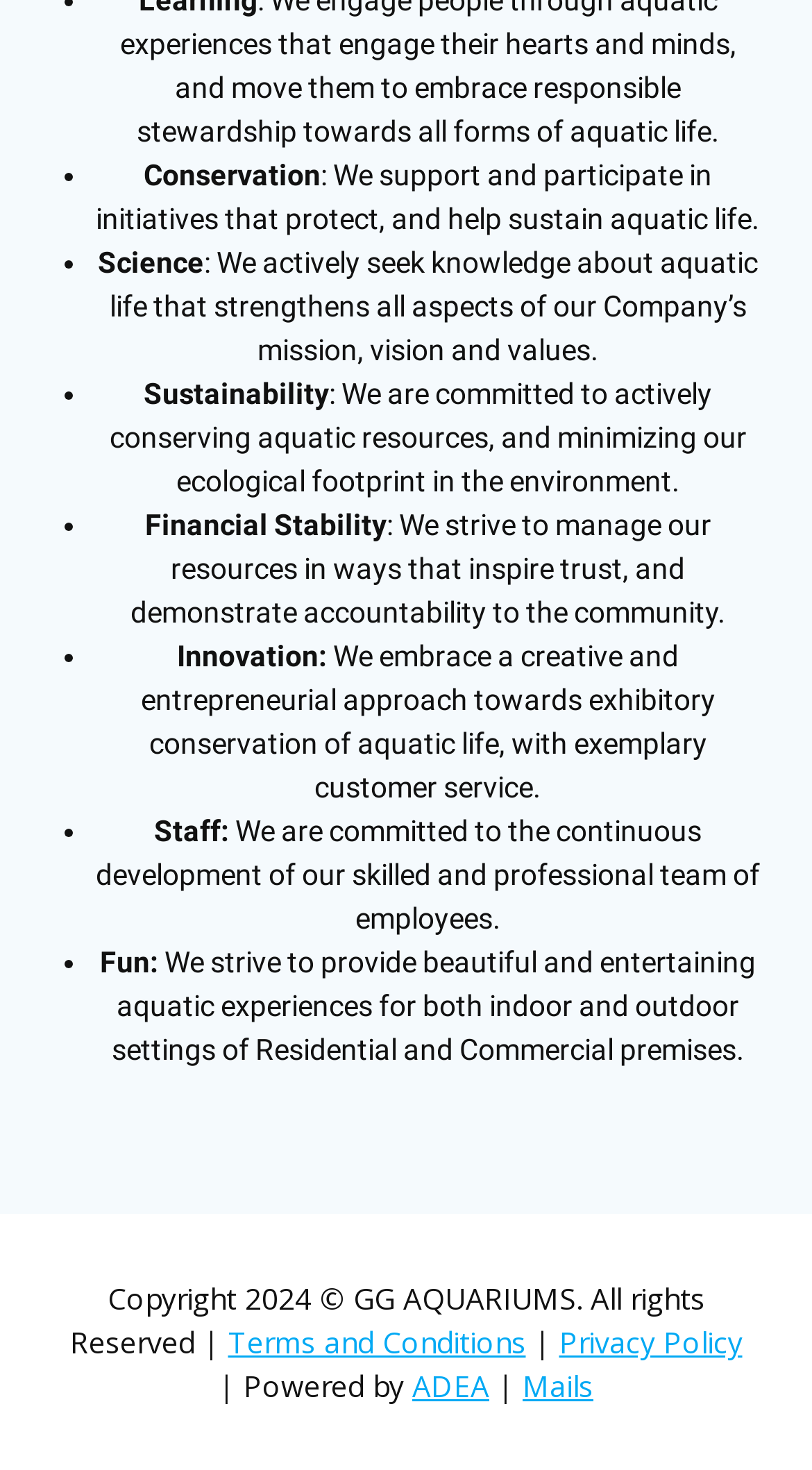What is the last link mentioned in the footer section?
Use the image to give a comprehensive and detailed response to the question.

The last link mentioned in the footer section is 'Mails', which is located at the bottom of the webpage with a bounding box coordinate of [0.644, 0.93, 0.731, 0.957].